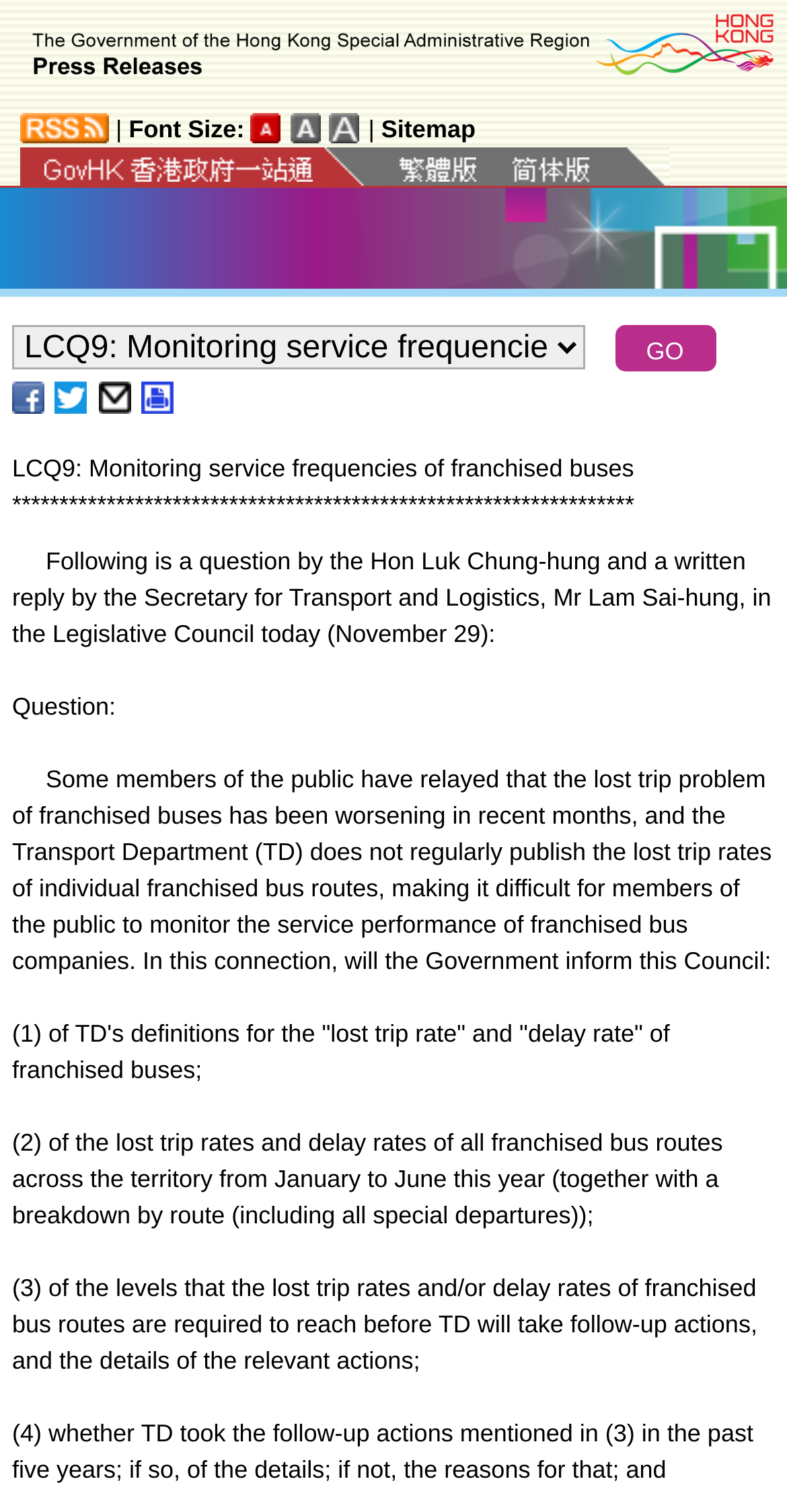What is the language of the webpage?
Refer to the image and provide a detailed answer to the question.

The language of the webpage can be determined by reading the static text elements, which are all in English. Additionally, the presence of links to 'Traditional Chinese' and 'Simplified Chinese' suggests that the current language is English.